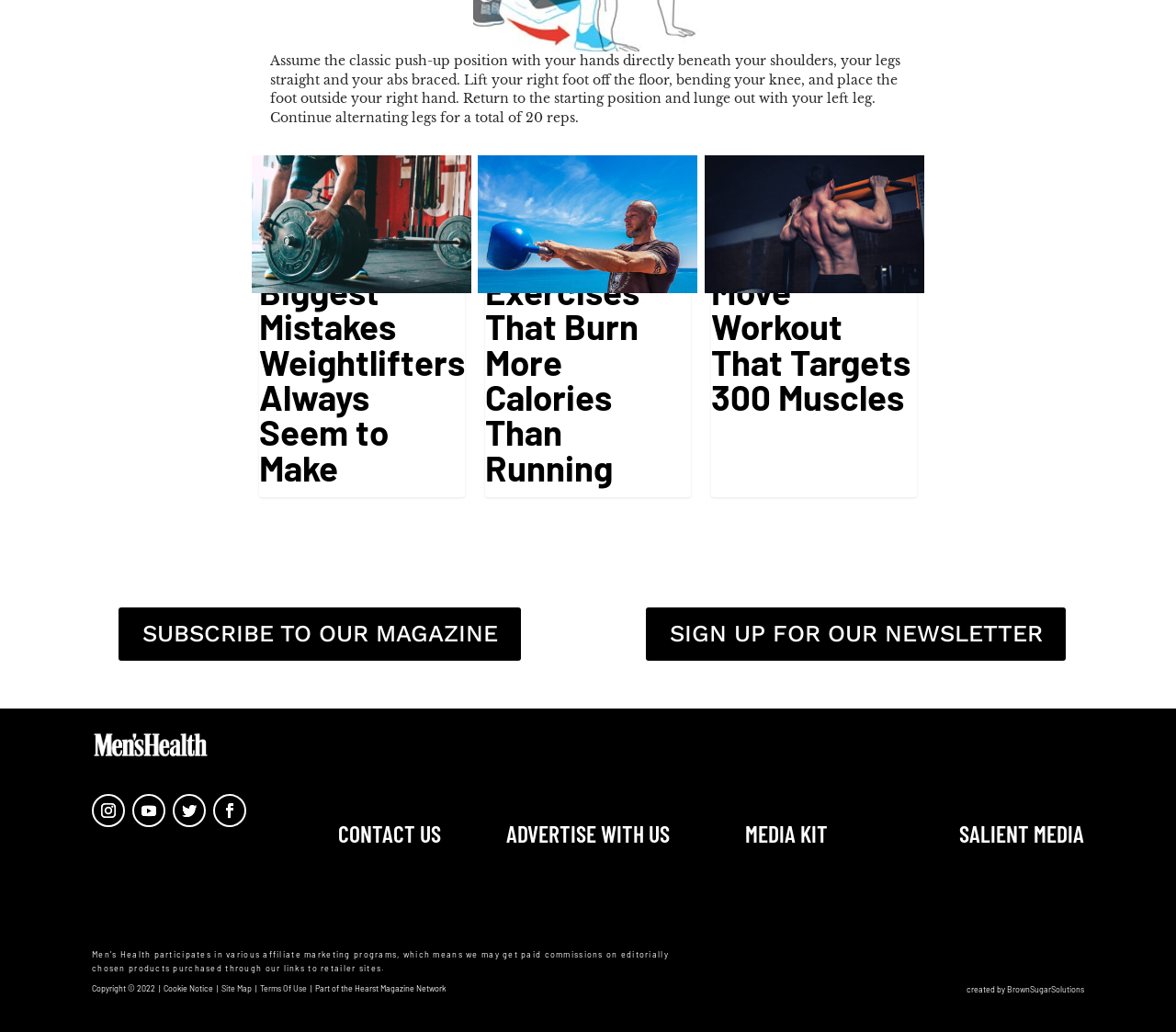Please predict the bounding box coordinates of the element's region where a click is necessary to complete the following instruction: "Check the site map". The coordinates should be represented by four float numbers between 0 and 1, i.e., [left, top, right, bottom].

[0.188, 0.953, 0.214, 0.963]